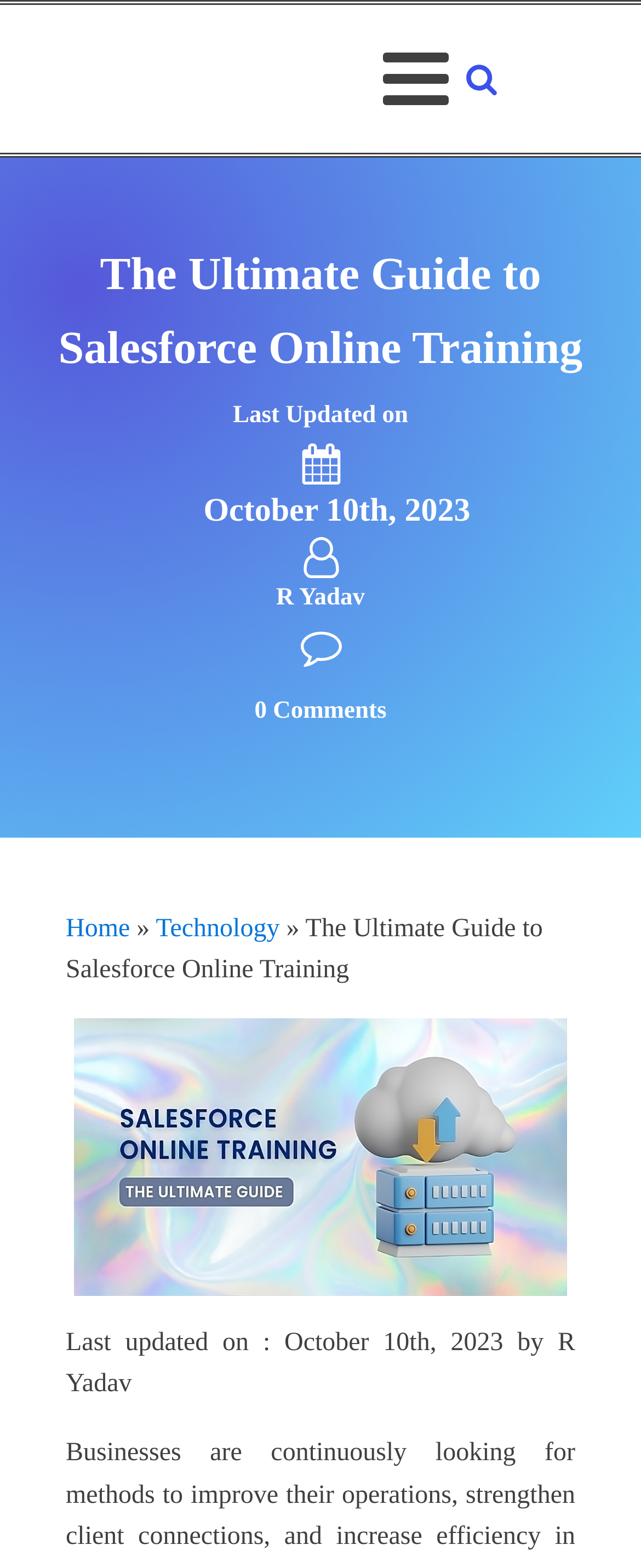Respond to the question below with a concise word or phrase:
What is the category of the article?

Technology